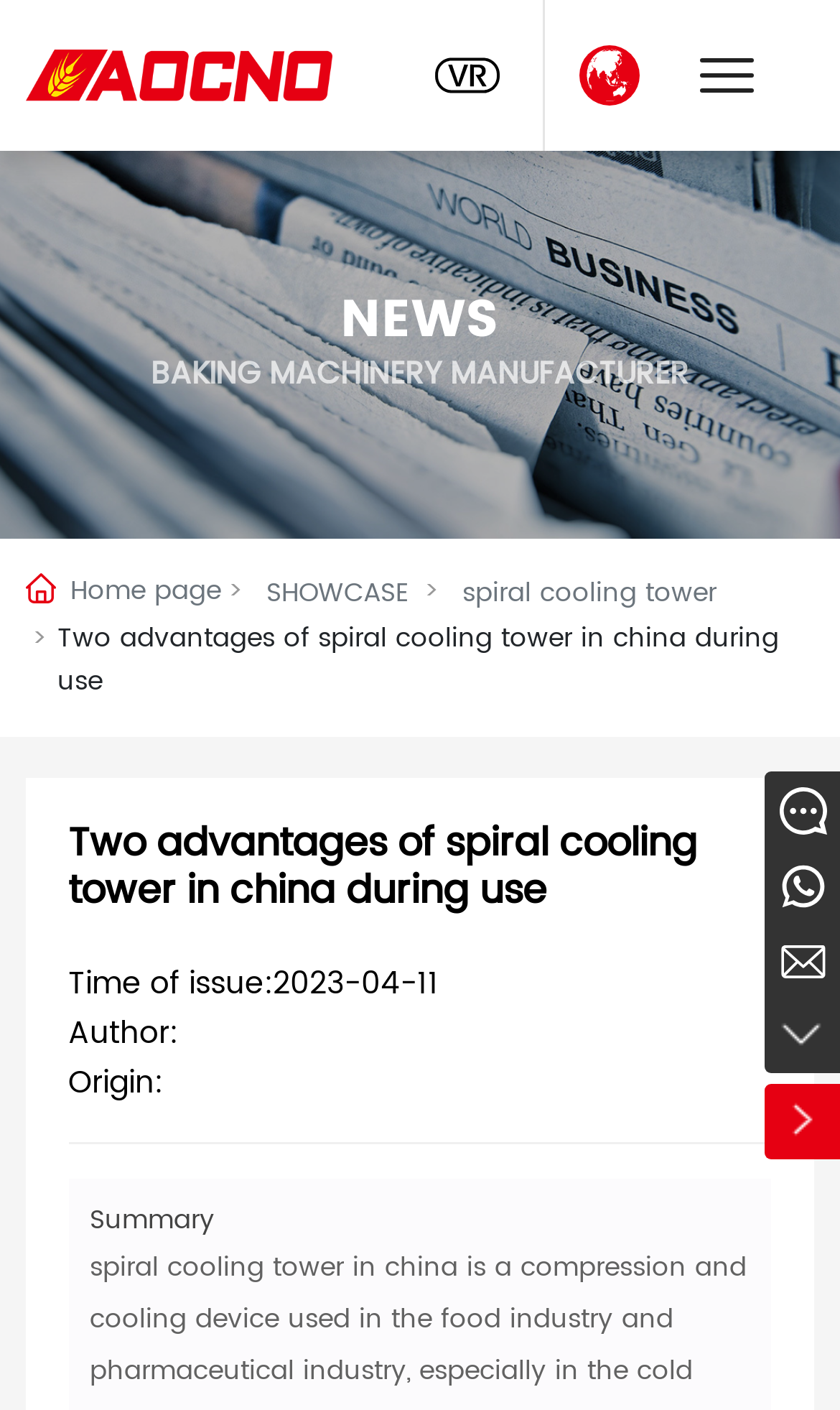Please respond to the question with a concise word or phrase:
What is the language of this webpage?

English